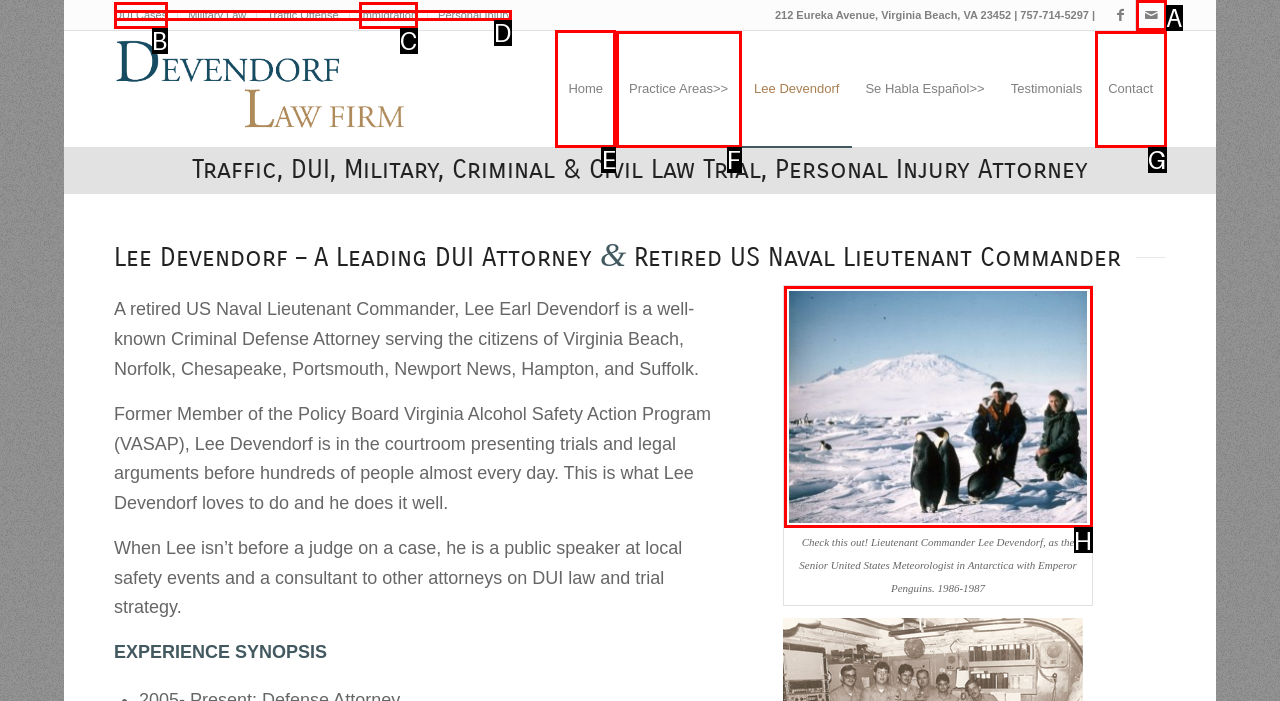Please indicate which HTML element to click in order to fulfill the following task: Visit the Home page Respond with the letter of the chosen option.

E